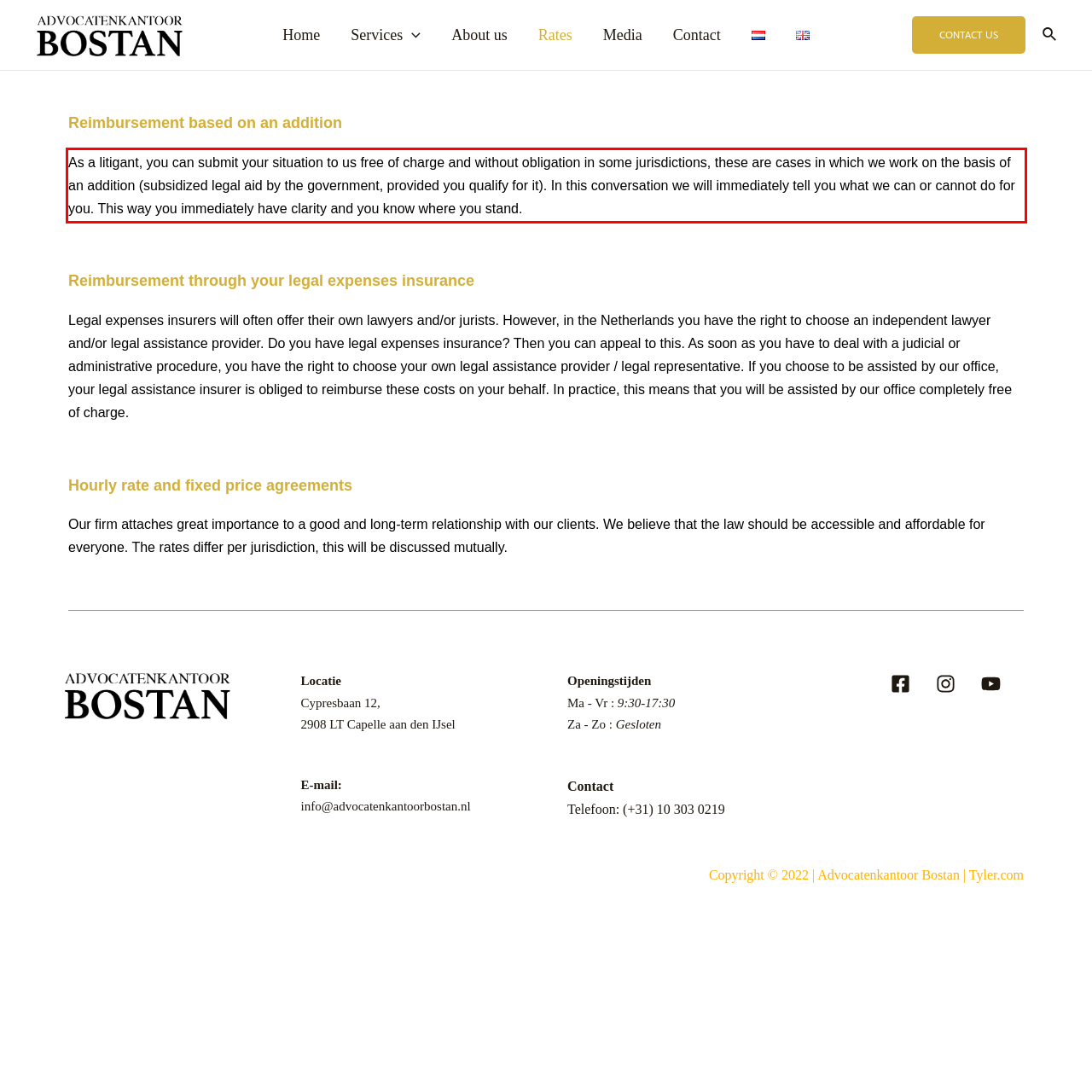You are given a webpage screenshot with a red bounding box around a UI element. Extract and generate the text inside this red bounding box.

As a litigant, you can submit your situation to us free of charge and without obligation in some jurisdictions, these are cases in which we work on the basis of an addition (subsidized legal aid by the government, provided you qualify for it). In this conversation we will immediately tell you what we can or cannot do for you. This way you immediately have clarity and you know where you stand.